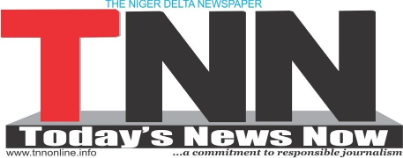Describe all the elements and aspects of the image comprehensively.

The image showcases the logo of "Today's News Now" (TNN), a publication dedicated to responsible journalism in the Niger Delta region. The logo prominently features the letters "TNN" in bold and striking typography, conveying a sense of authority and professionalism. Above the acronym, the publication's full name is presented, along with a tagline that emphasizes its commitment to quality journalism. The design reflects a modern aesthetic, integrating colors and shapes that highlight its identity as a contemporary news source. The logo serves as a visual representation of TNN's mission to deliver impactful news and information to its audience.